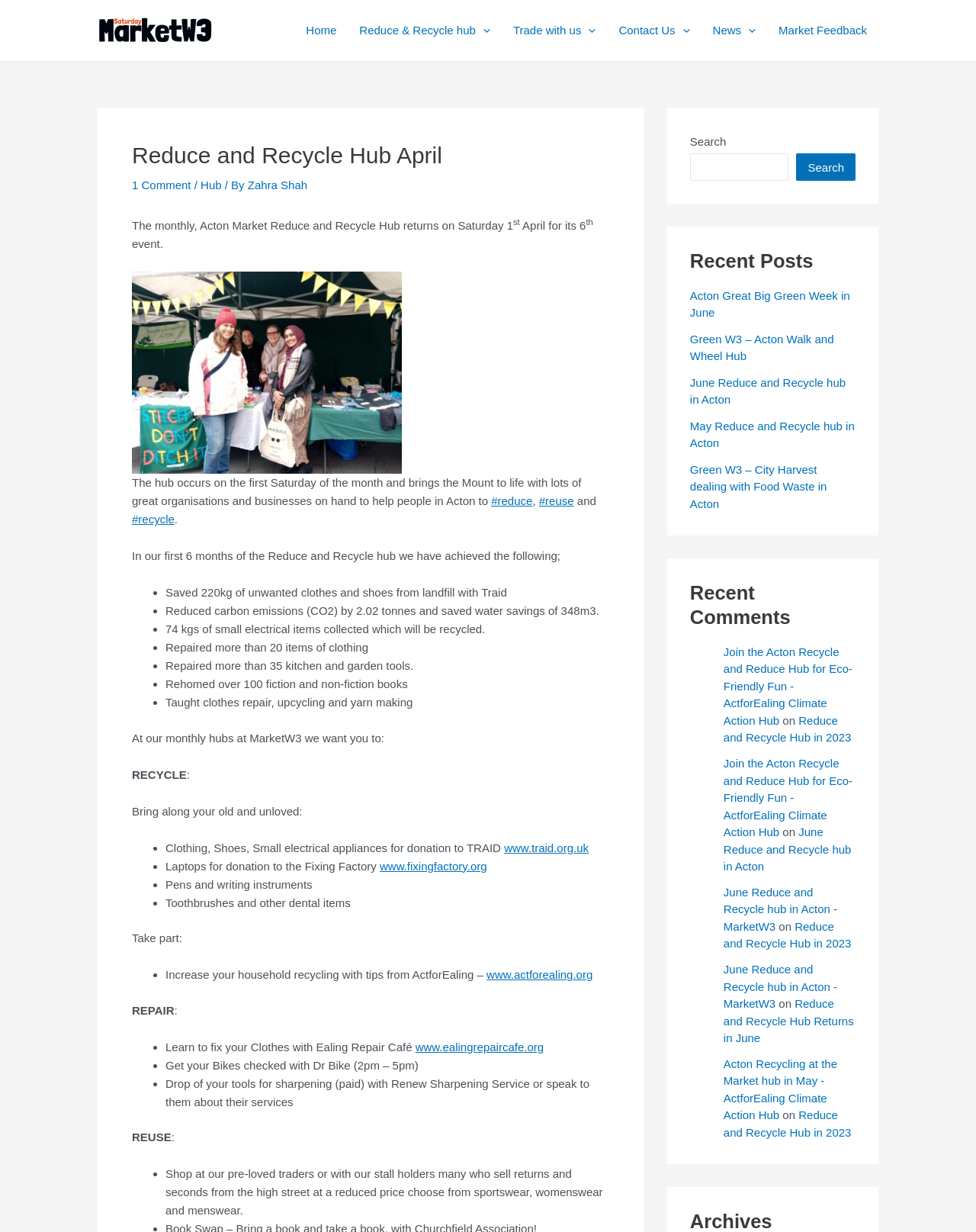Identify the bounding box coordinates of the element that should be clicked to fulfill this task: "Click the 'Home' link". The coordinates should be provided as four float numbers between 0 and 1, i.e., [left, top, right, bottom].

[0.302, 0.0, 0.356, 0.05]